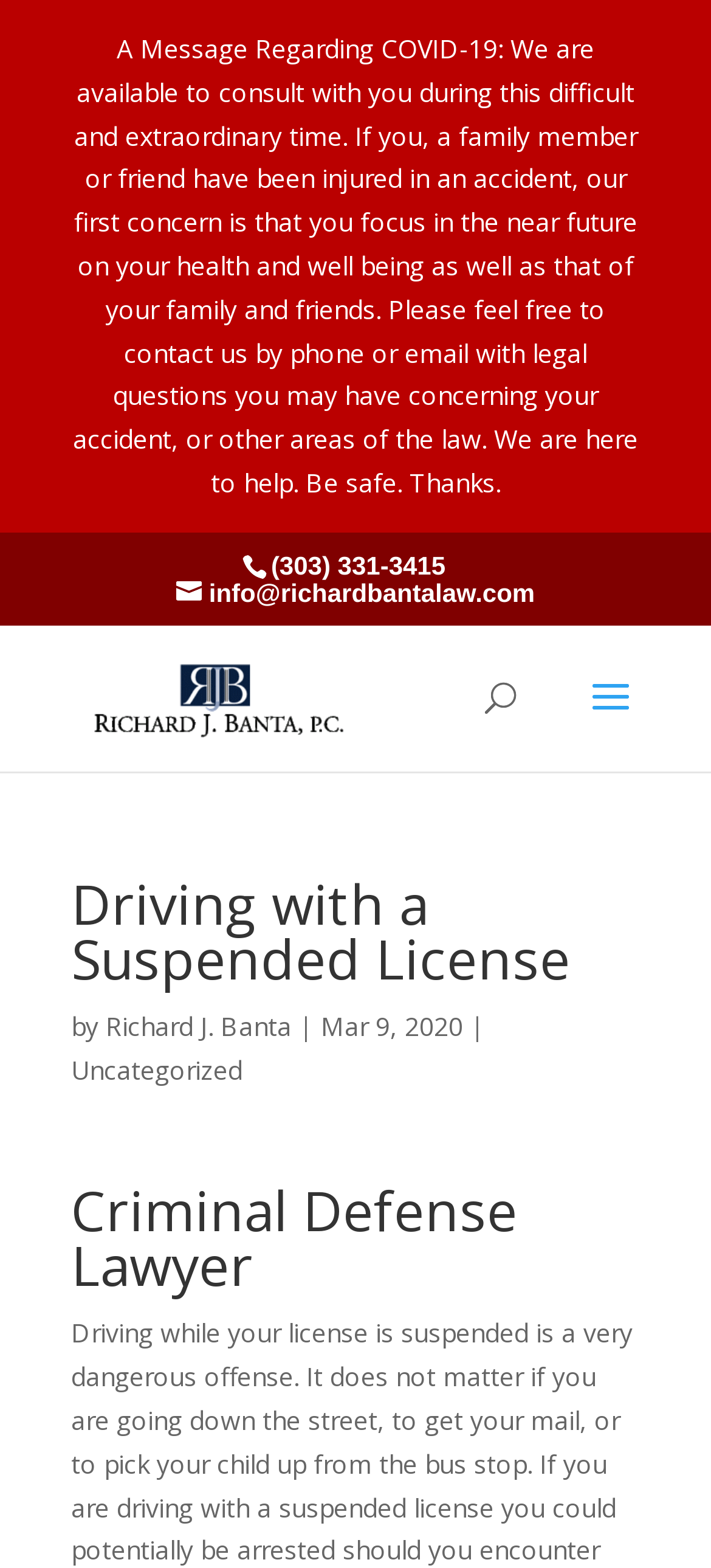Identify the title of the webpage and provide its text content.

Driving with a Suspended License